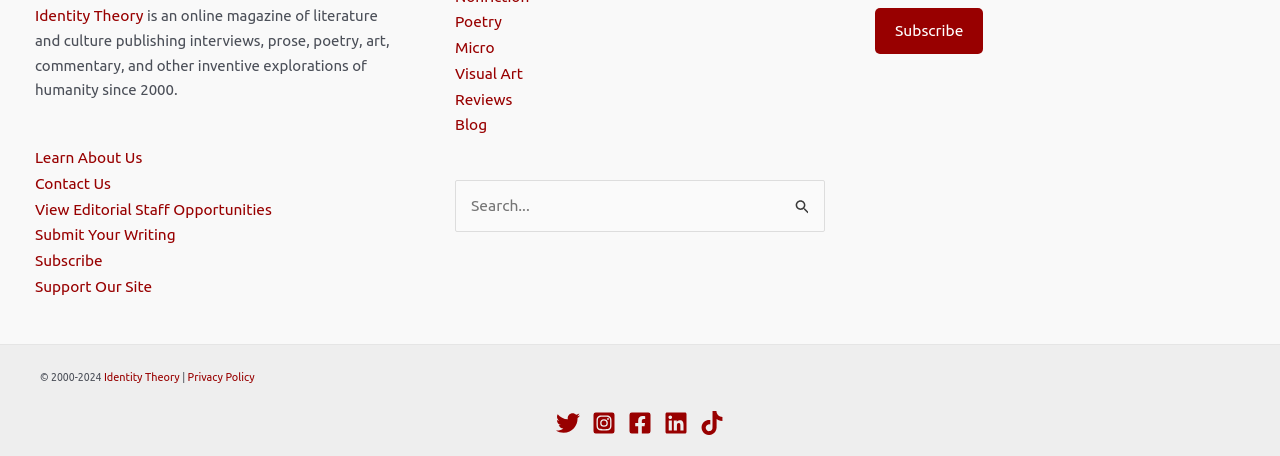Answer the question with a single word or phrase: 
What is the purpose of the search box?

Search for content